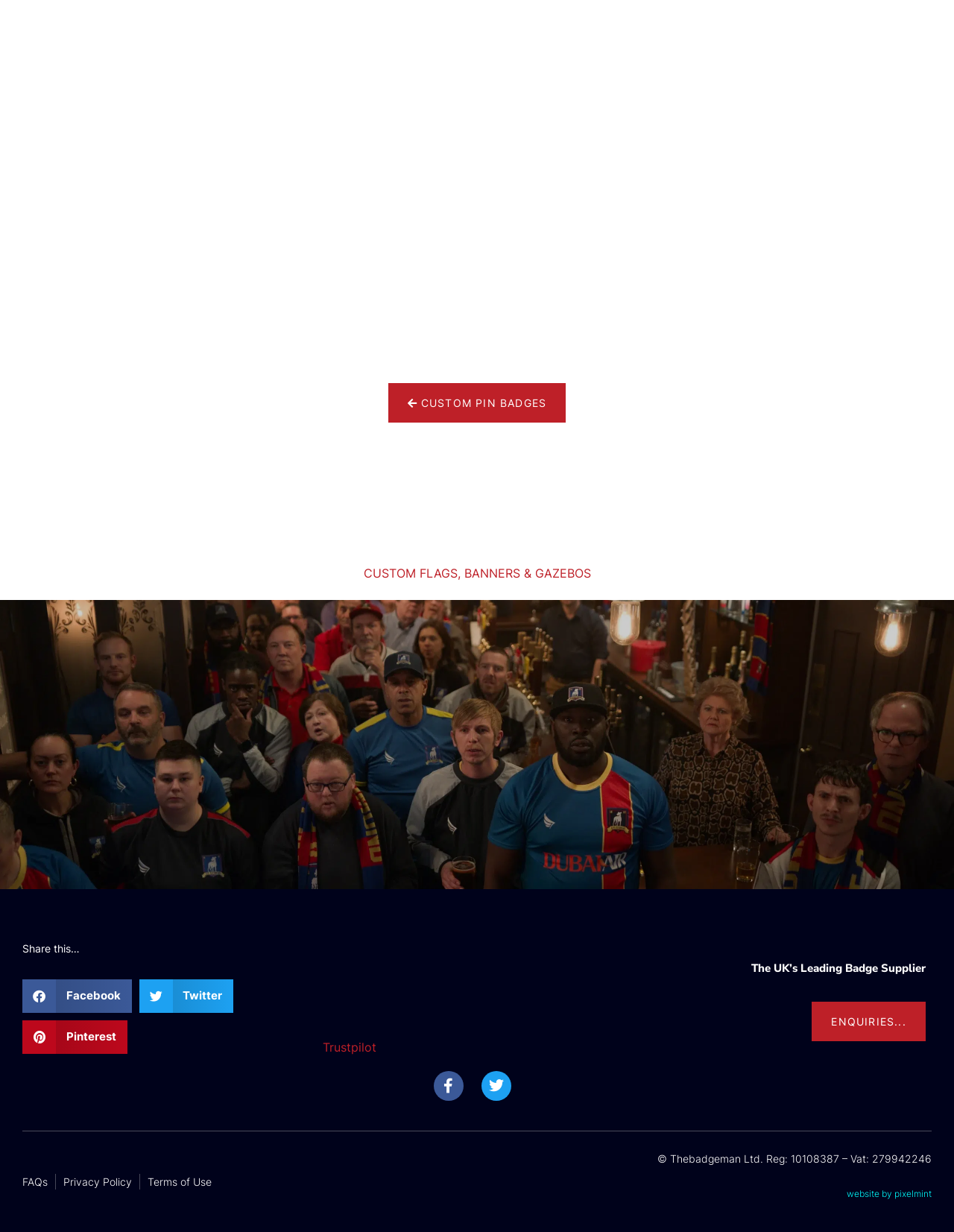Refer to the image and provide an in-depth answer to the question: 
What is the logo of the badge supplier?

I looked for an image that represents the badge supplier's logo. The image with the description 'The-BadgeMan-logo-alt' is likely to be the logo of the badge supplier.